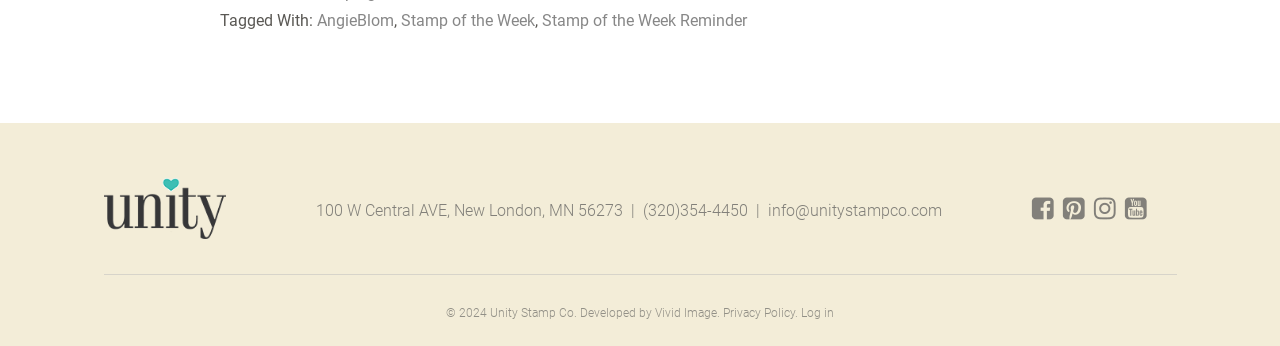Extract the bounding box of the UI element described as: "Stamp of the Week".

[0.313, 0.053, 0.418, 0.108]